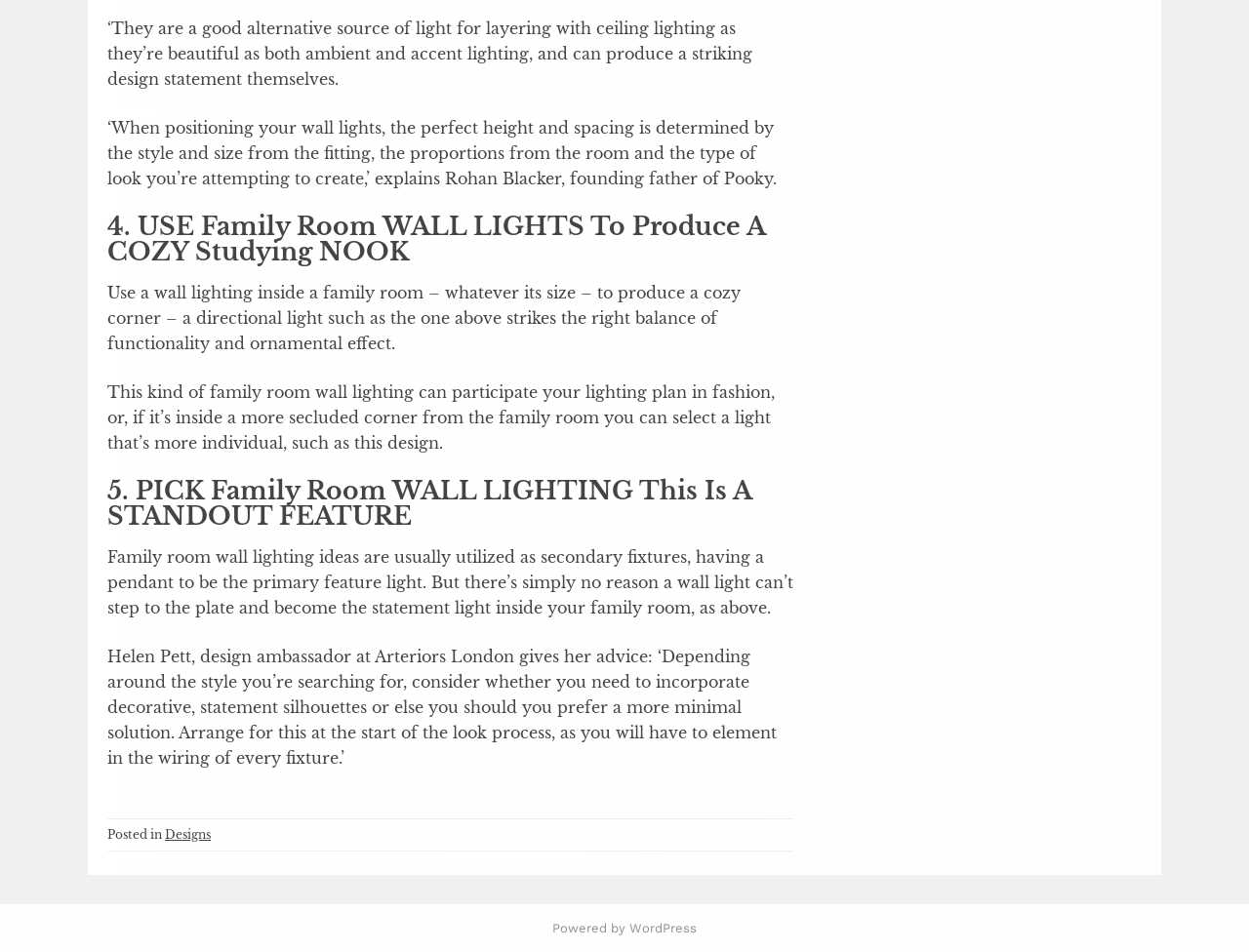Using the image as a reference, answer the following question in as much detail as possible:
What is the platform that powers this website?

I found the text 'Powered by WordPress' at the bottom of the webpage, so the platform that powers this website is WordPress.